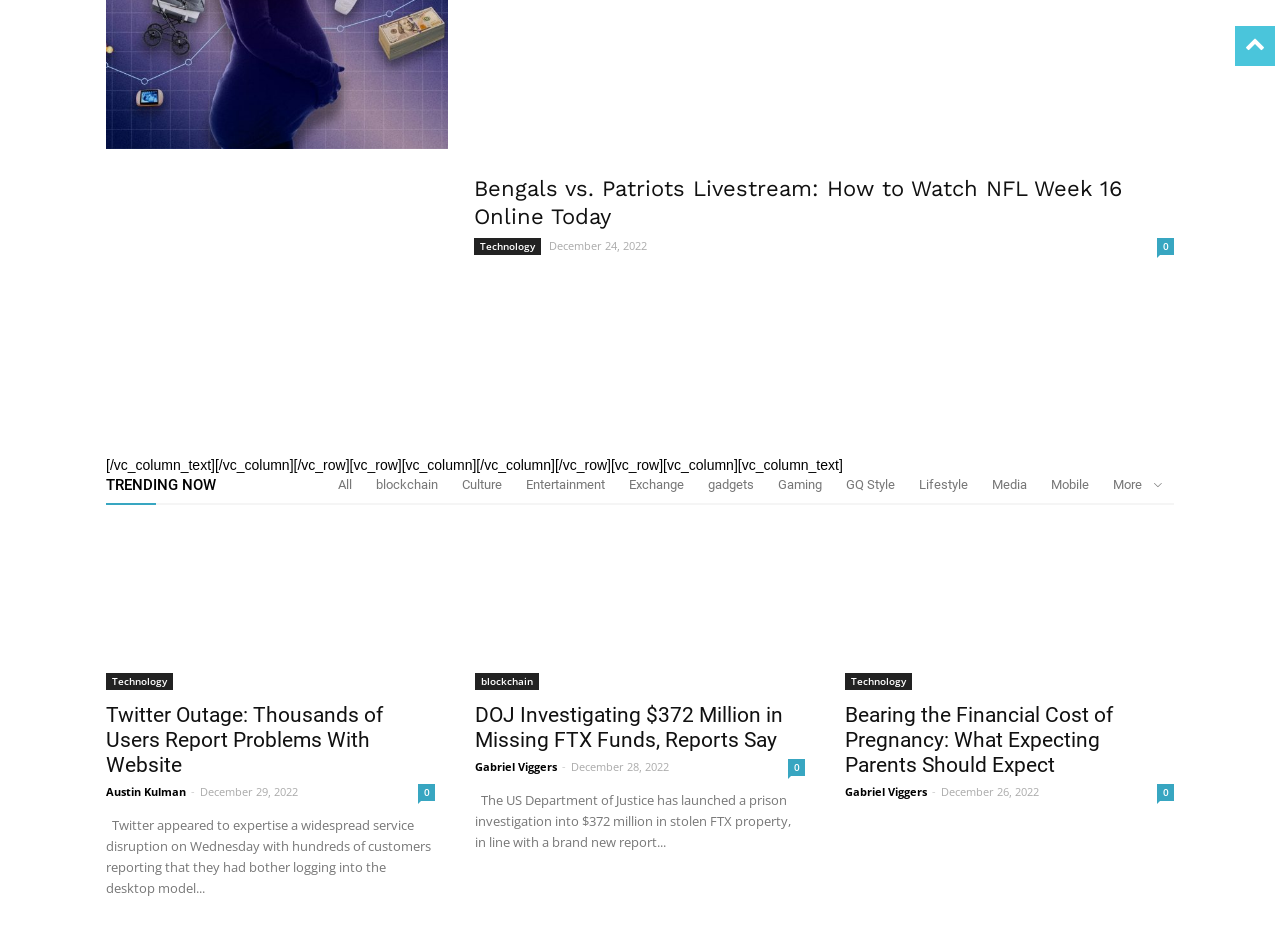Specify the bounding box coordinates of the element's region that should be clicked to achieve the following instruction: "Click on the 'Bearing the Financial Cost of Pregnancy: What Expecting Parents Should Expect' link". The bounding box coordinates consist of four float numbers between 0 and 1, in the format [left, top, right, bottom].

[0.66, 0.559, 0.917, 0.735]